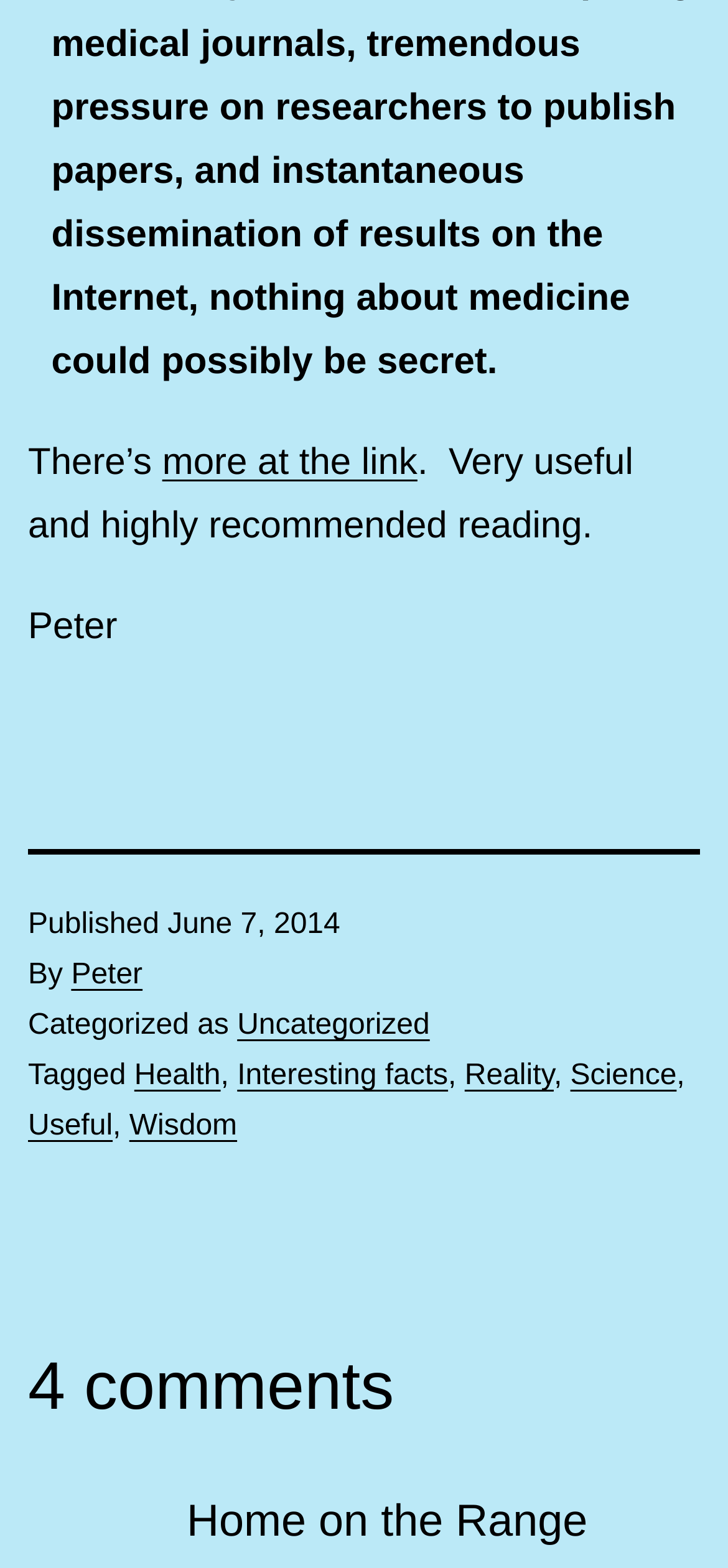Please specify the bounding box coordinates of the clickable region necessary for completing the following instruction: "read the post tagged as Health". The coordinates must consist of four float numbers between 0 and 1, i.e., [left, top, right, bottom].

[0.184, 0.676, 0.303, 0.696]